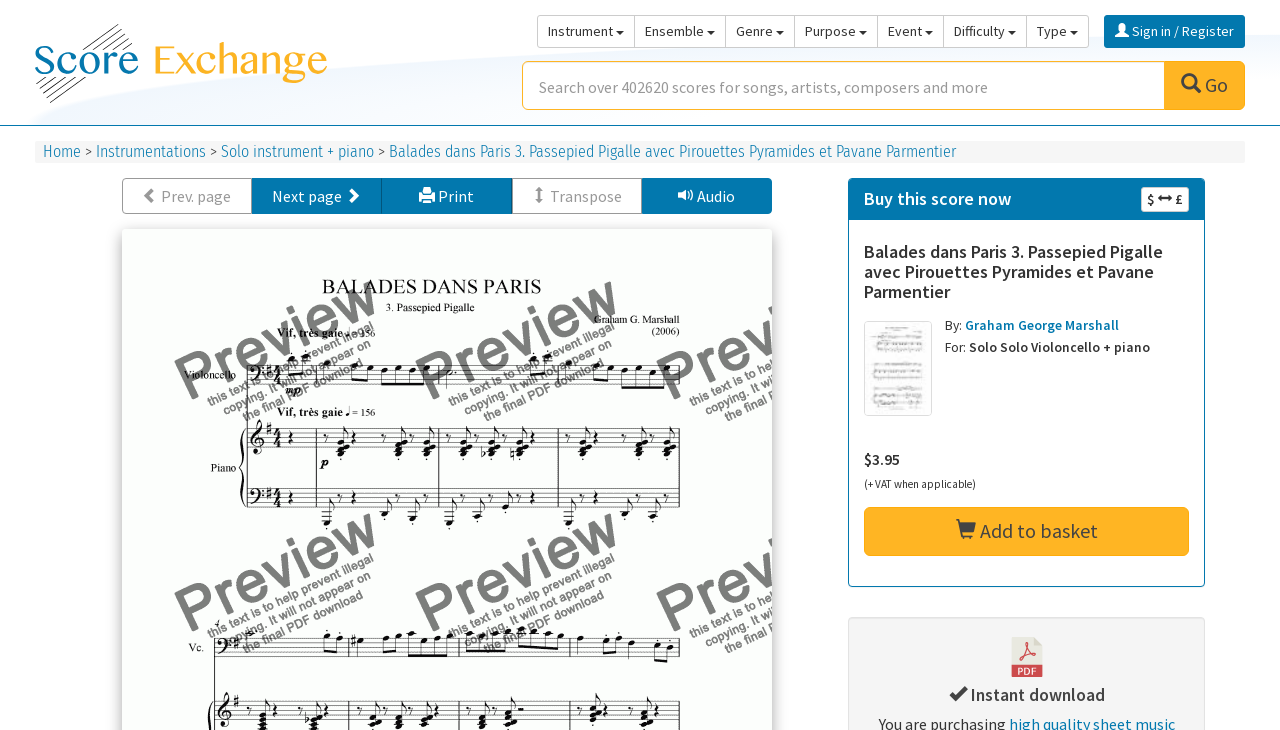Who is the composer of this score?
Please answer the question as detailed as possible based on the image.

I found the answer by looking at the section that describes the score, where it says 'By:' and then lists the composer's name, which is Graham George Marshall.